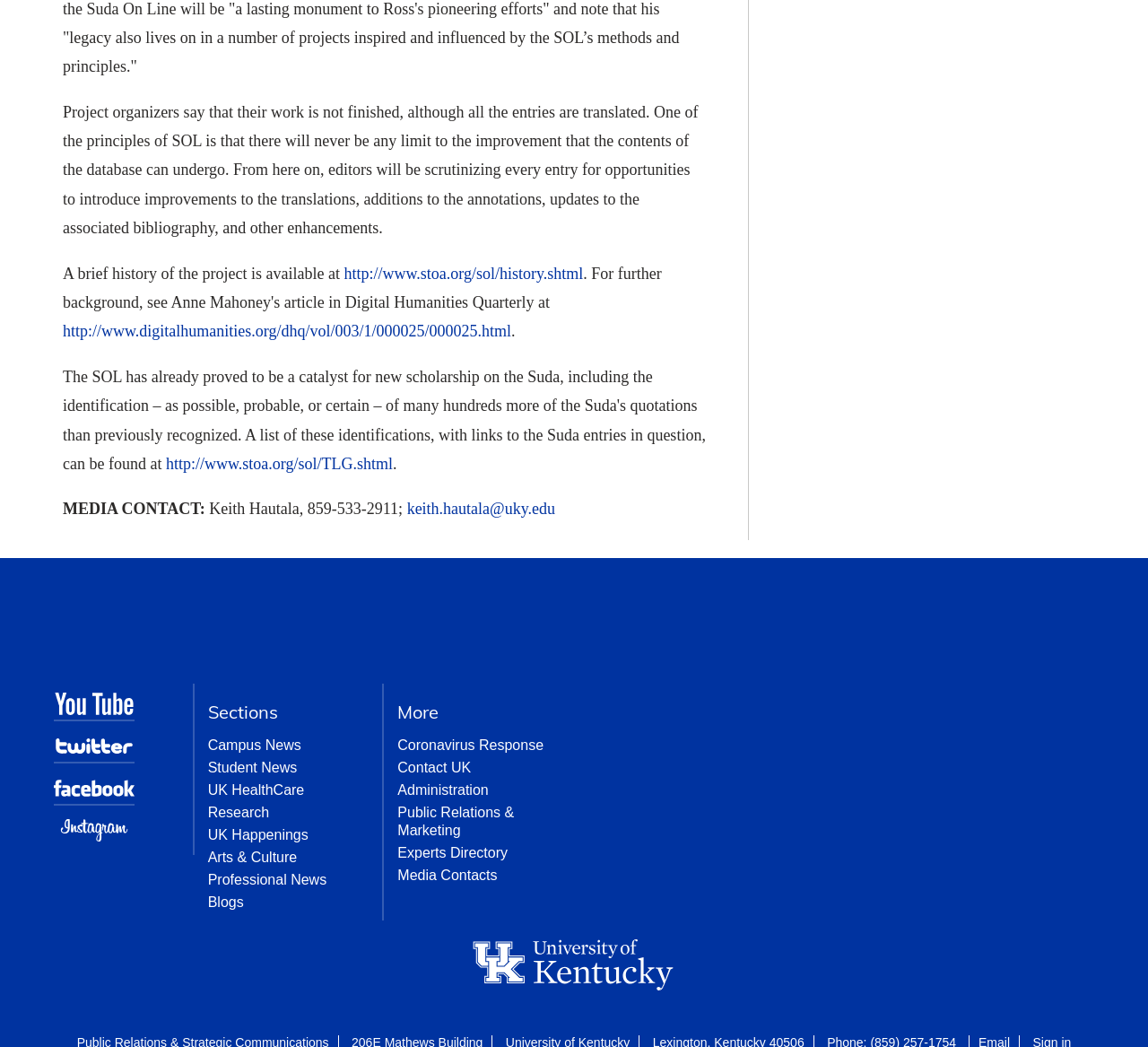How many links are there under the 'Sections' header?
Please answer the question with a single word or phrase, referencing the image.

8